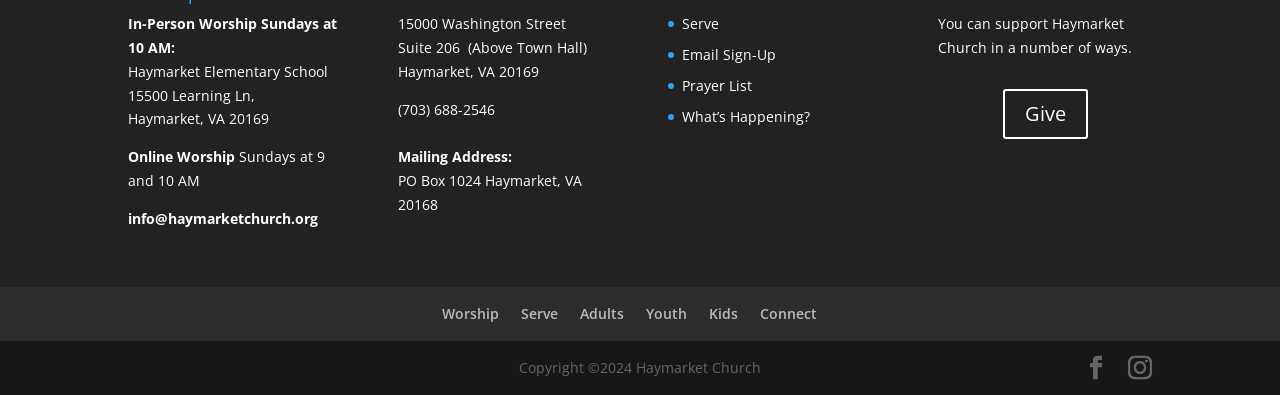What is the phone number of Haymarket Church? Based on the screenshot, please respond with a single word or phrase.

(703) 688-2546